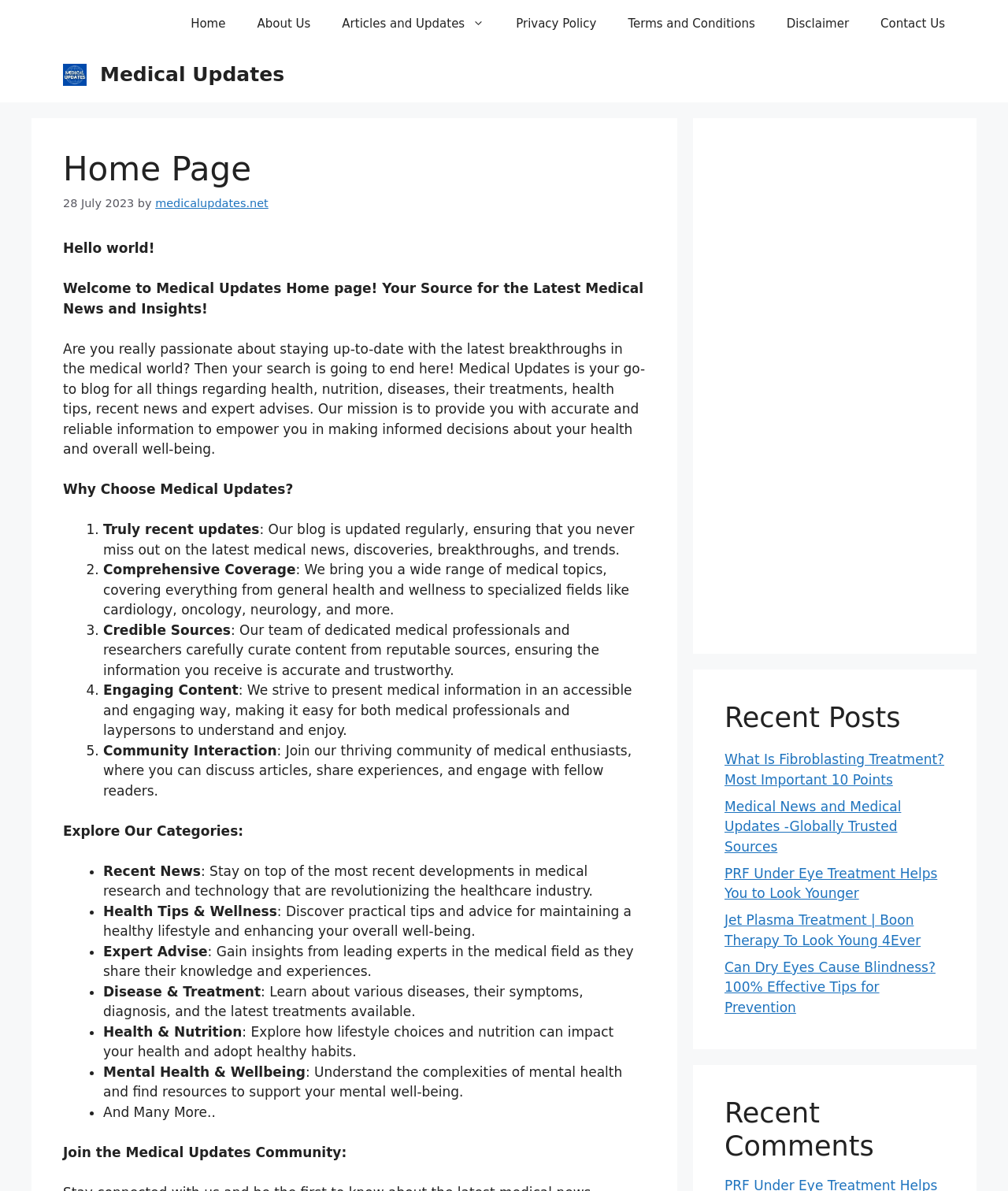Answer the question using only one word or a concise phrase: What type of content can be found in the 'Recent Posts' section?

Medical news and articles